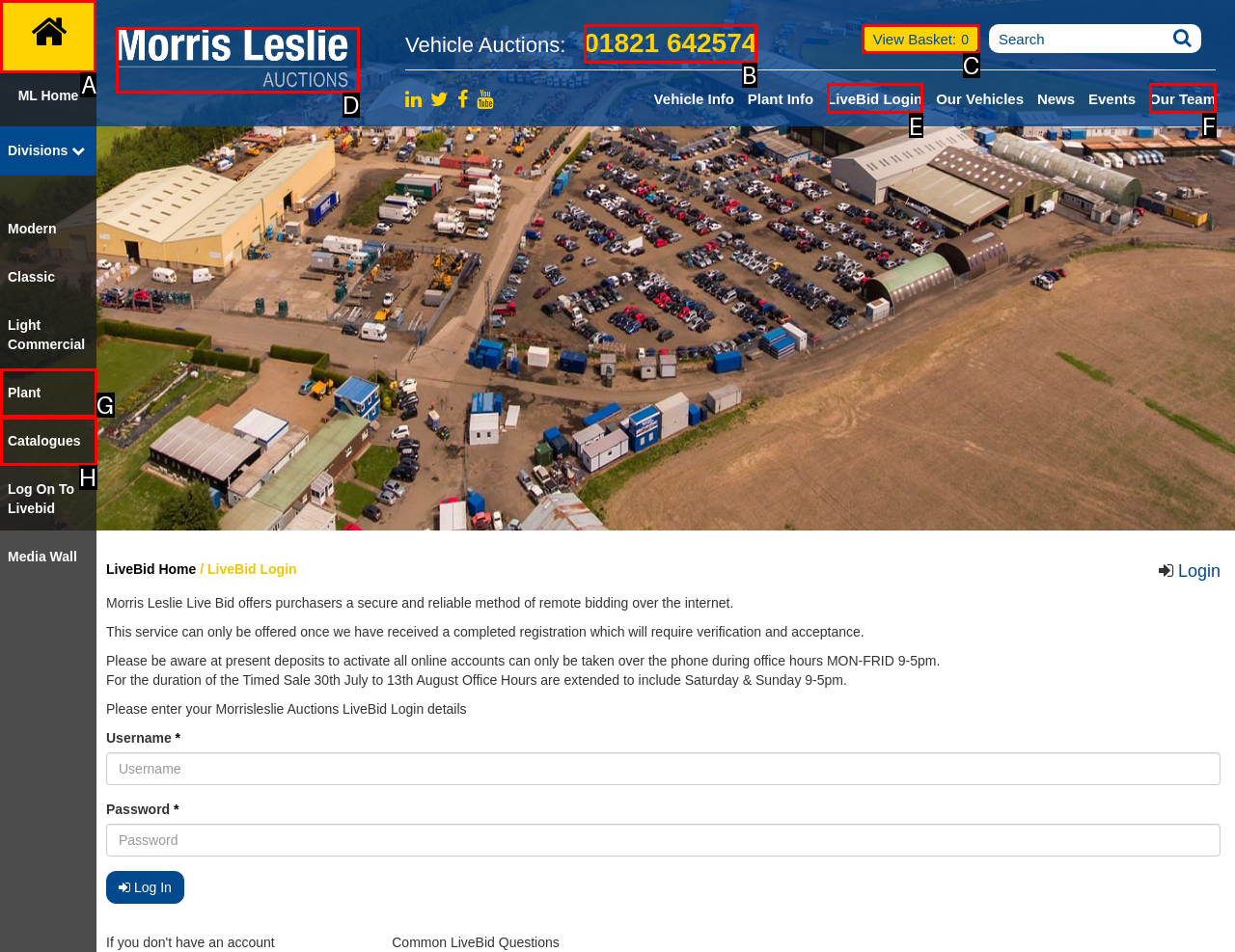Which HTML element should be clicked to complete the task: Click on the 'ML Home' link? Answer with the letter of the corresponding option.

A